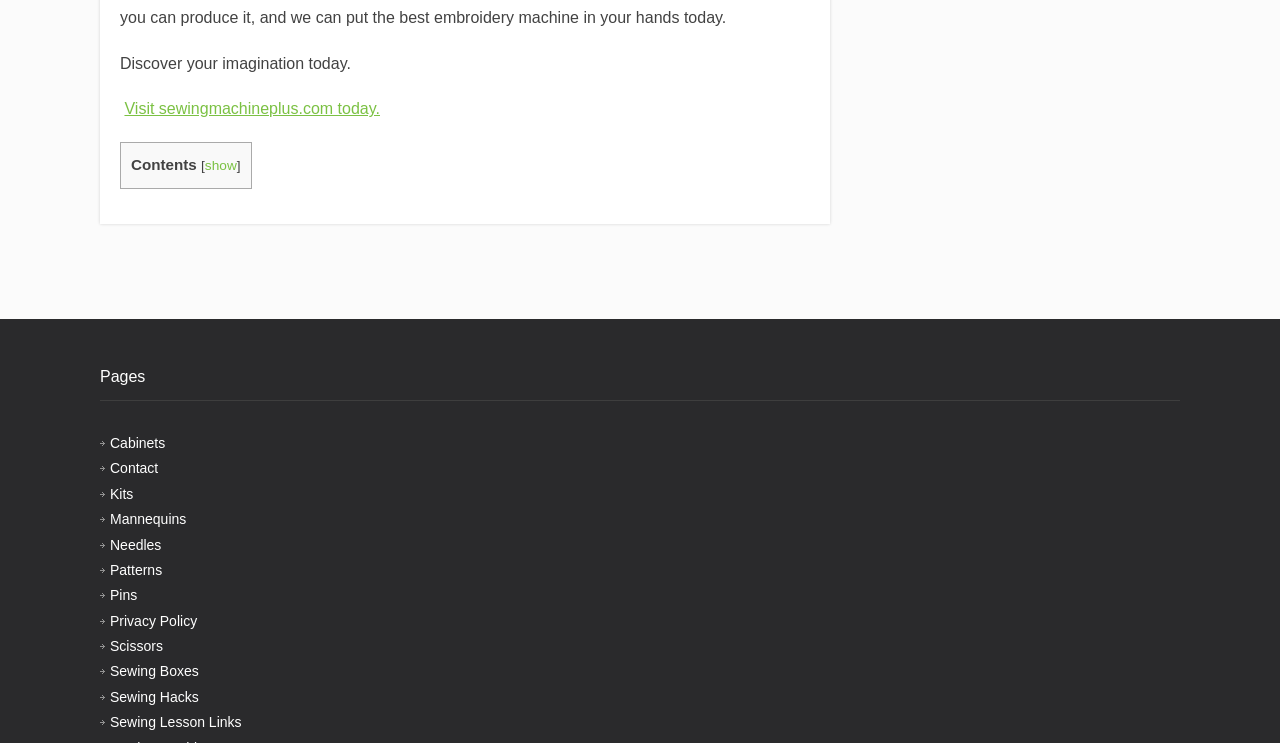Please identify the bounding box coordinates of the region to click in order to complete the task: "Go to Cabinets page". The coordinates must be four float numbers between 0 and 1, specified as [left, top, right, bottom].

[0.086, 0.585, 0.129, 0.607]